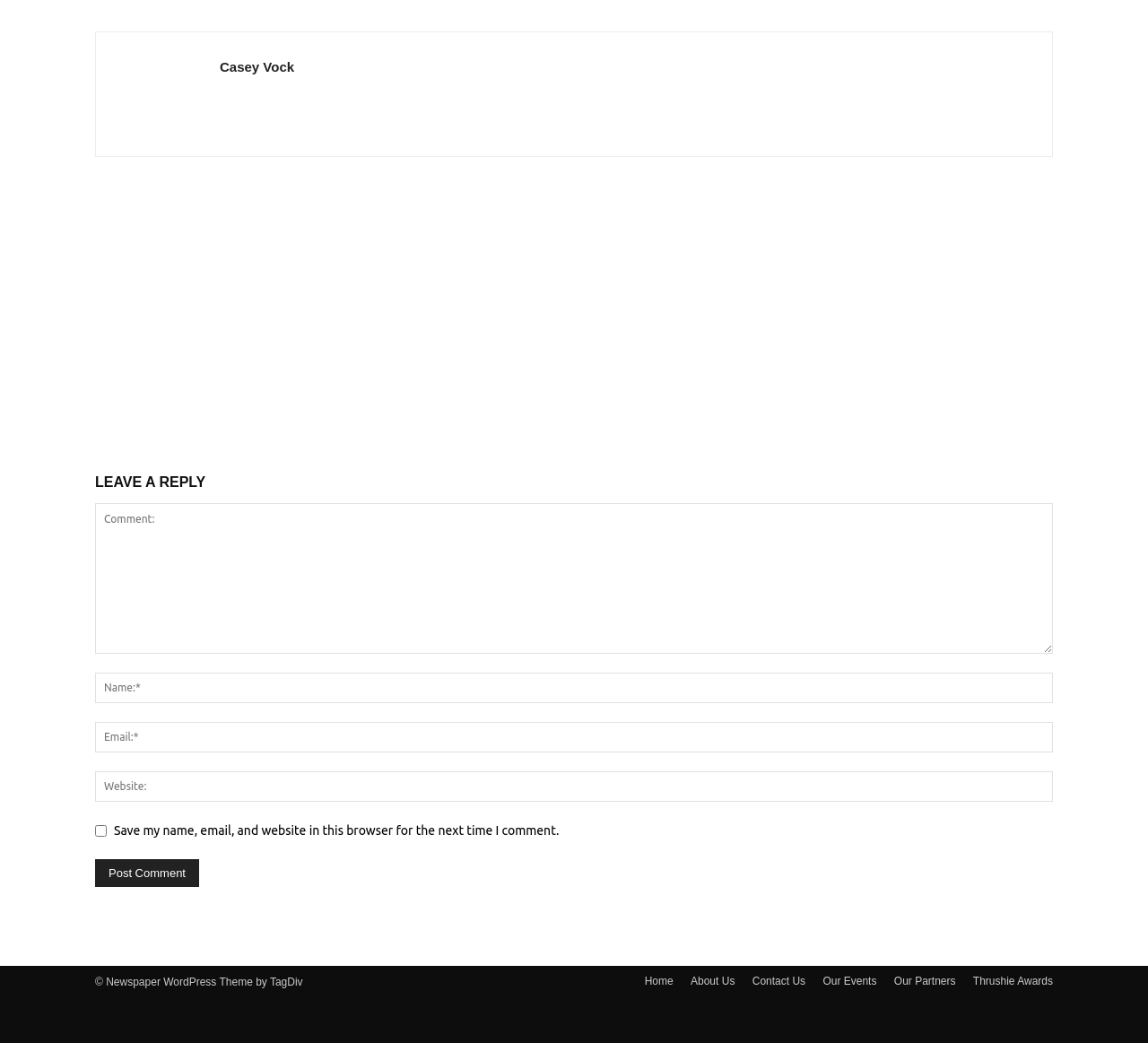Determine the bounding box coordinates of the region to click in order to accomplish the following instruction: "Go to the home page". Provide the coordinates as four float numbers between 0 and 1, specifically [left, top, right, bottom].

[0.561, 0.933, 0.586, 0.948]